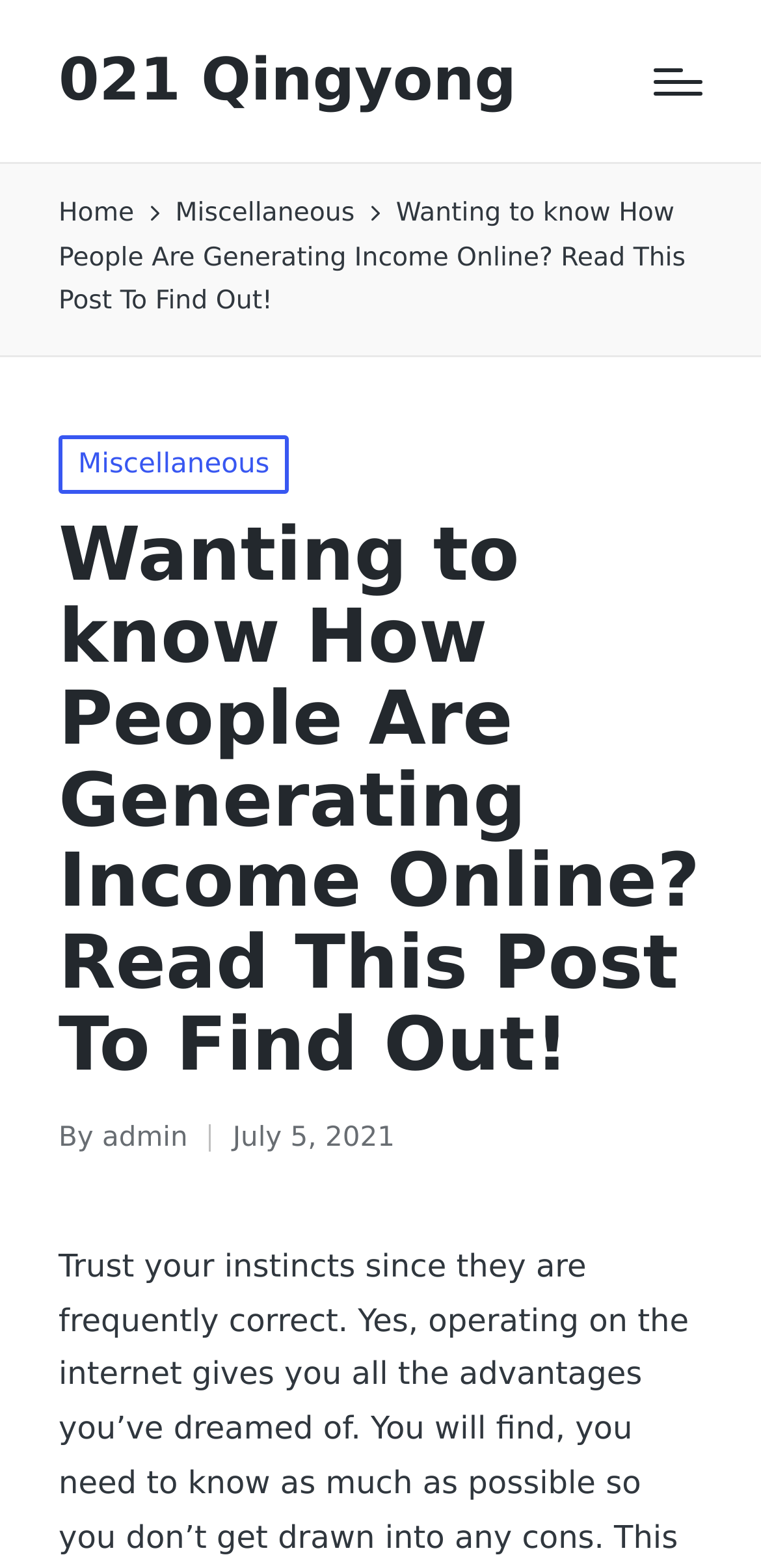Locate and generate the text content of the webpage's heading.

Wanting to know How People Are Generating Income Online? Read This Post To Find Out!